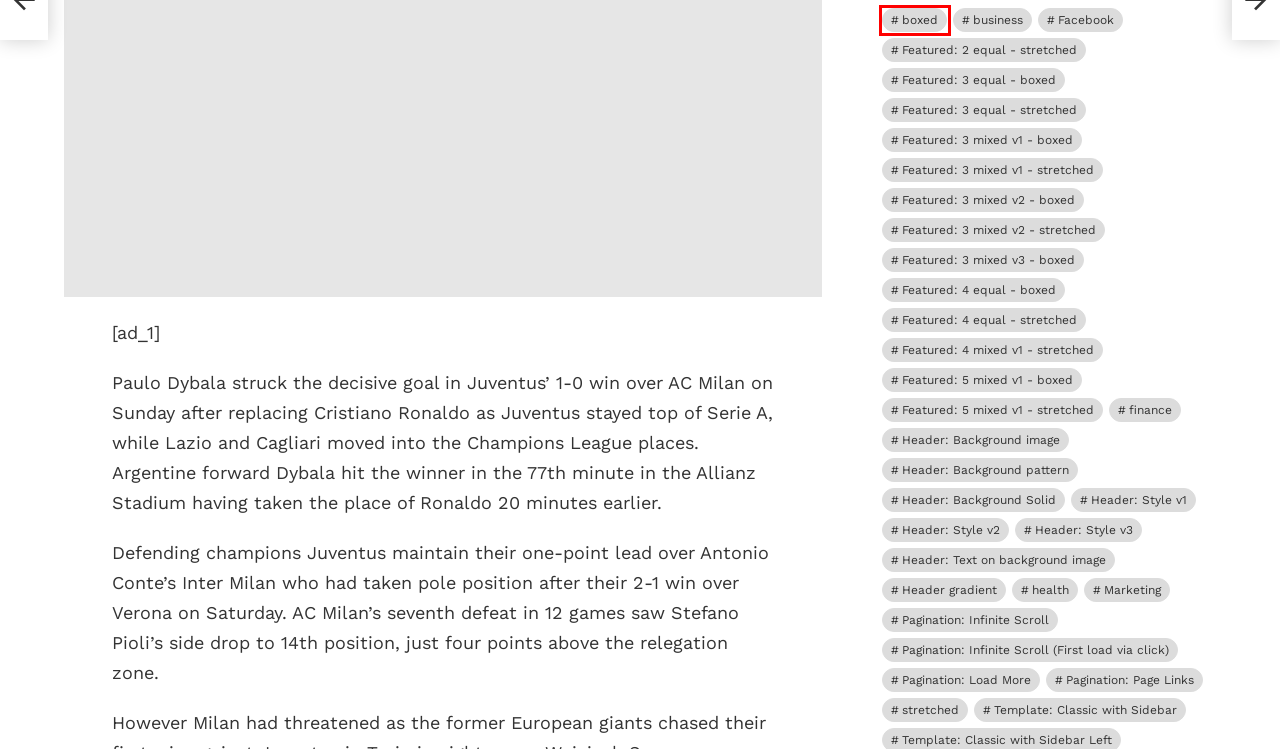You have been given a screenshot of a webpage with a red bounding box around a UI element. Select the most appropriate webpage description for the new webpage that appears after clicking the element within the red bounding box. The choices are:
A. Featured: 3 mixed v2 – boxed – Sortiwa Portal
B. Marketing – Sortiwa Portal
C. Featured: 3 mixed v1 – stretched – Sortiwa Portal
D. Pagination: Infinite Scroll (First load via click) – Sortiwa Portal
E. Header: Background Solid – Sortiwa Portal
F. Featured: 3 equal – stretched – Sortiwa Portal
G. boxed – Sortiwa Portal
H. business – Sortiwa Portal

G